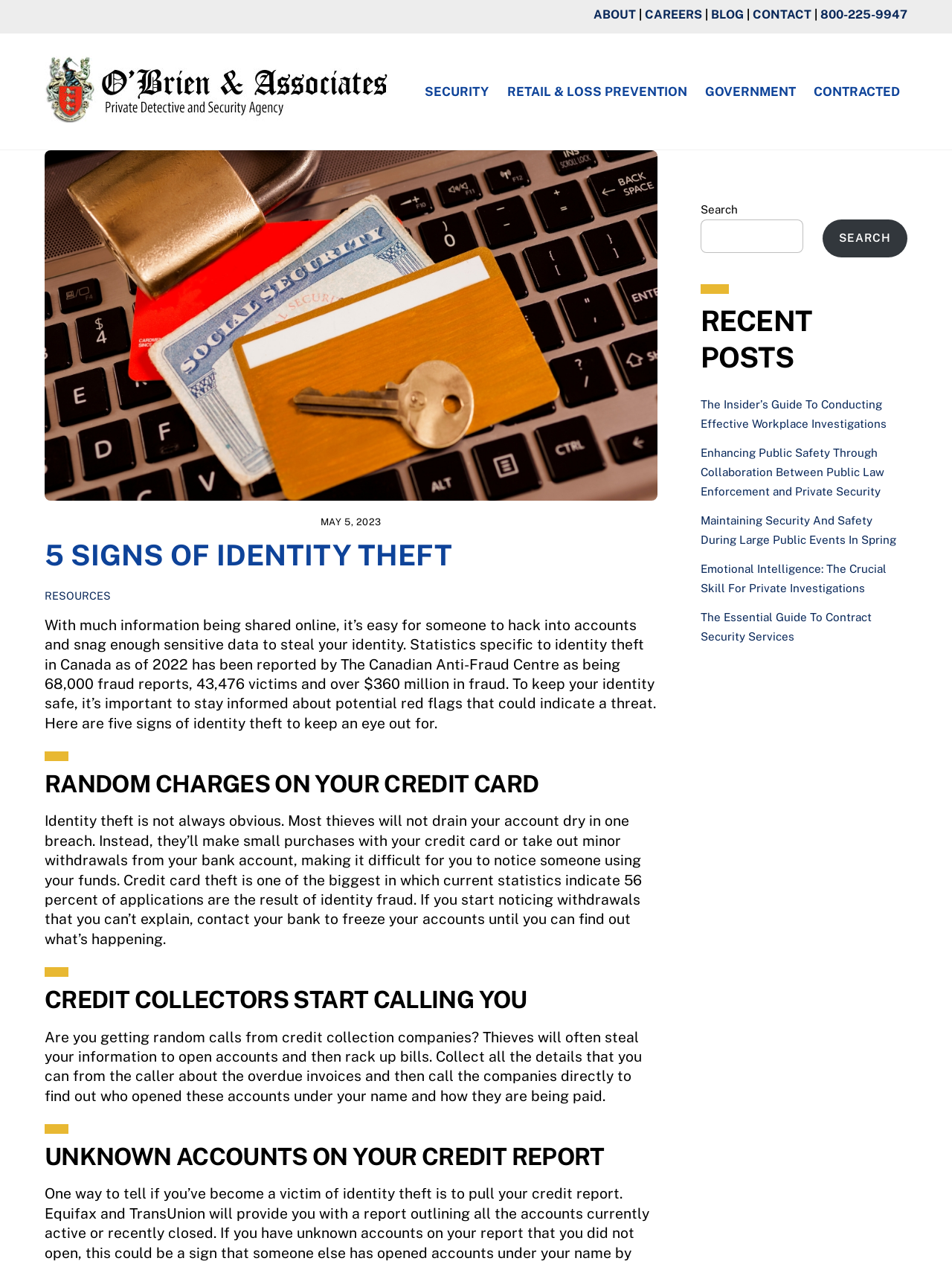Identify the bounding box coordinates of the region I need to click to complete this instruction: "Go to the BLOG page".

[0.747, 0.006, 0.781, 0.017]